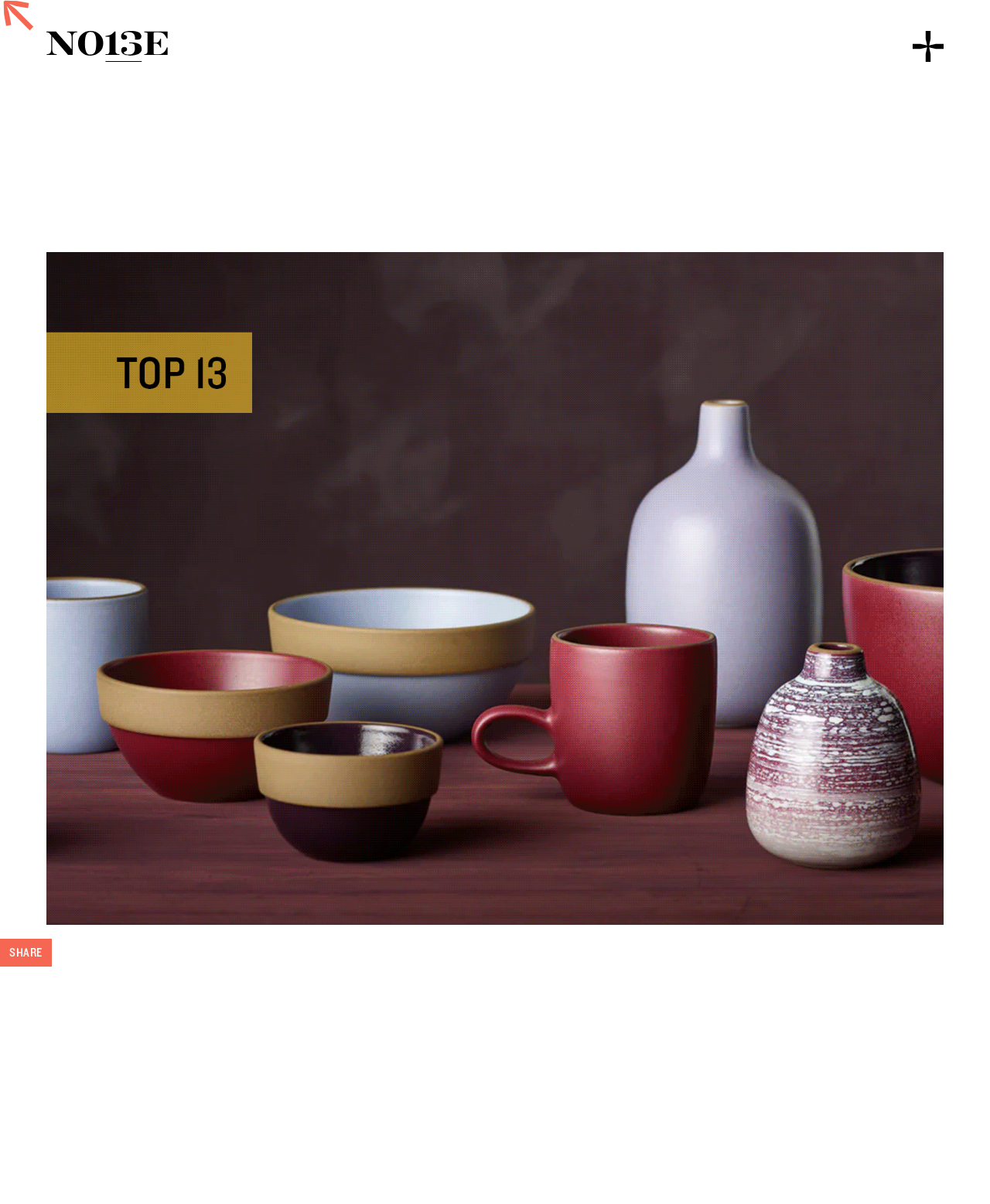Provide a brief response in the form of a single word or phrase:
What is the theme of the holiday gift guide?

Sustainability and good design